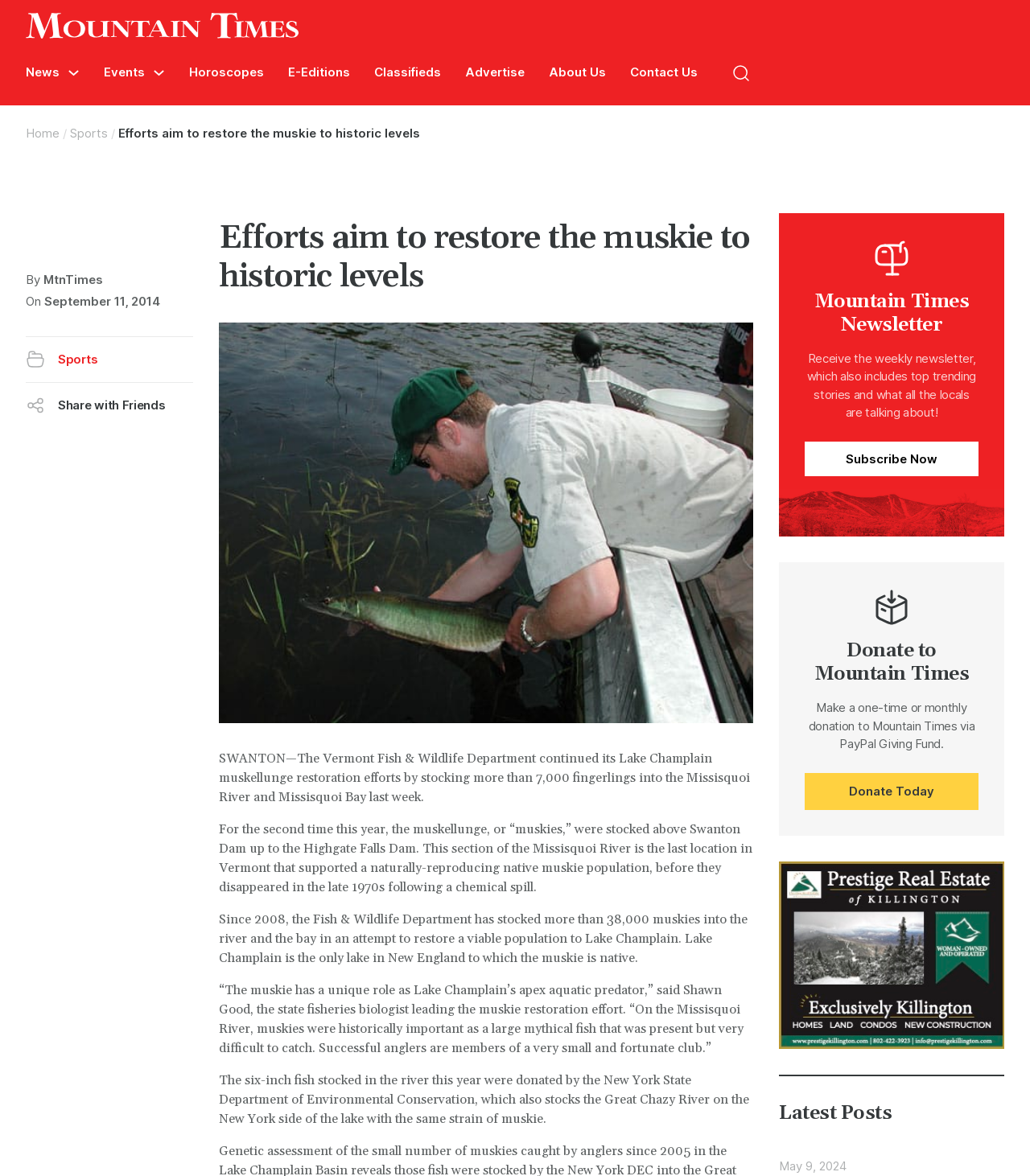Provide the bounding box coordinates of the section that needs to be clicked to accomplish the following instruction: "Share on Facebook."

None